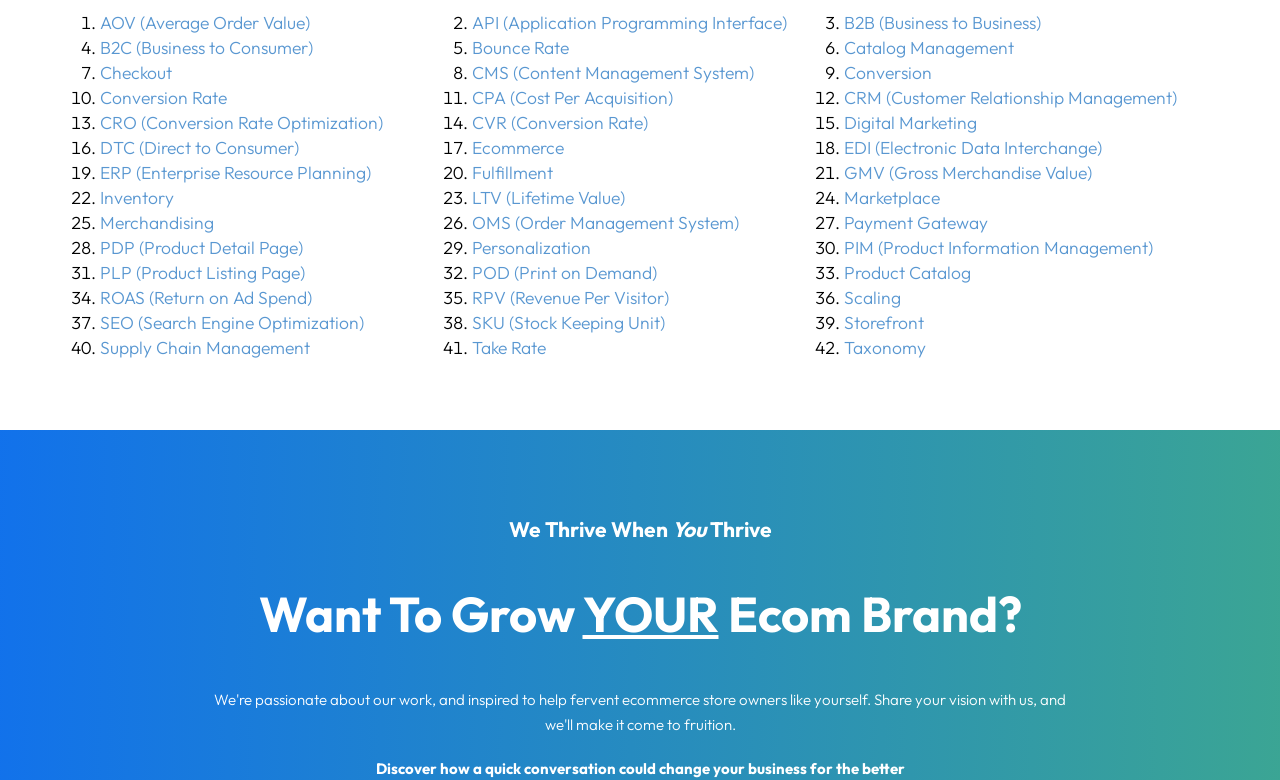Based on the element description: "Distributed Computing", identify the bounding box coordinates for this UI element. The coordinates must be four float numbers between 0 and 1, listed as [left, top, right, bottom].

None